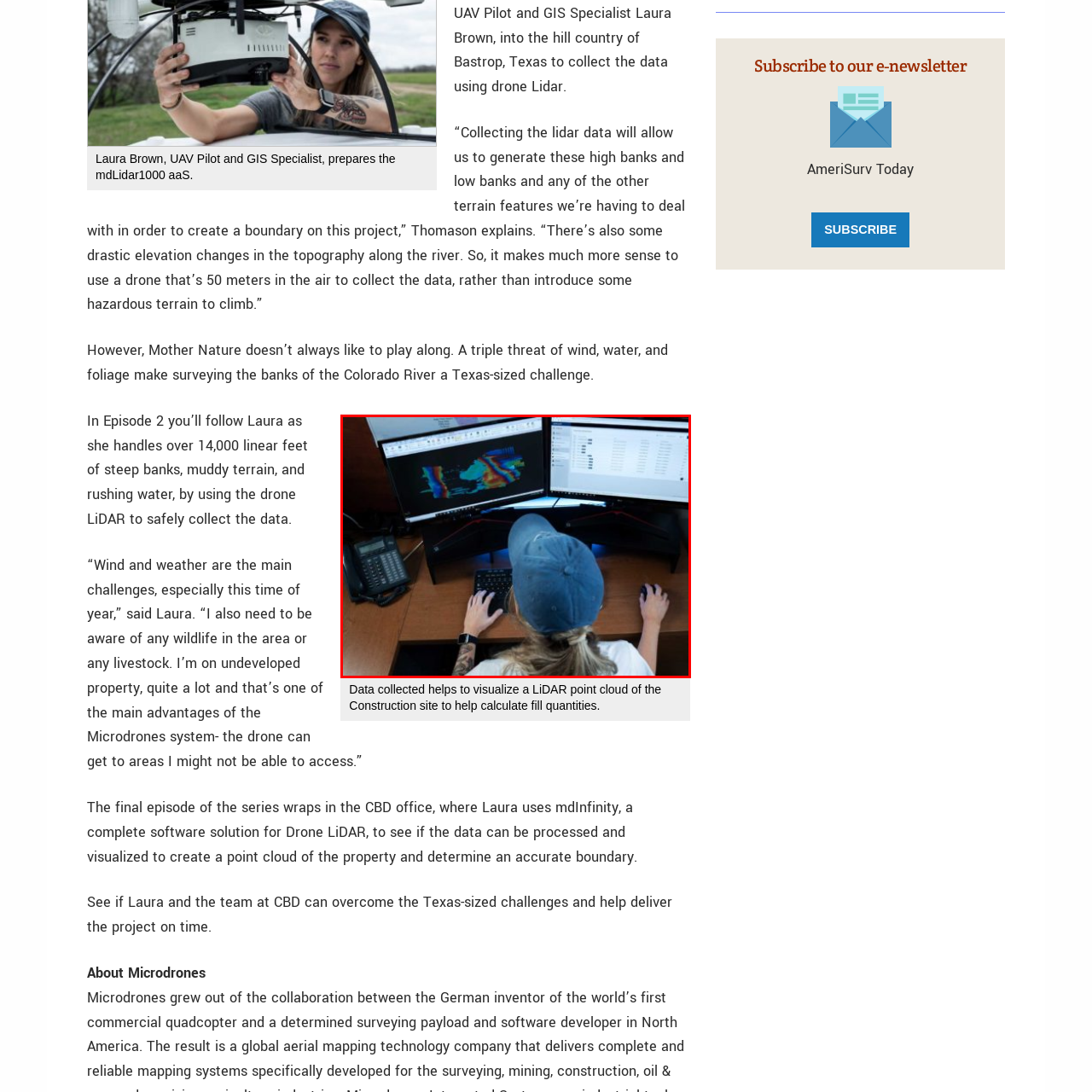Direct your attention to the zone enclosed by the orange box, What is displayed on the left screen? 
Give your response in a single word or phrase.

LiDAR point cloud rendering